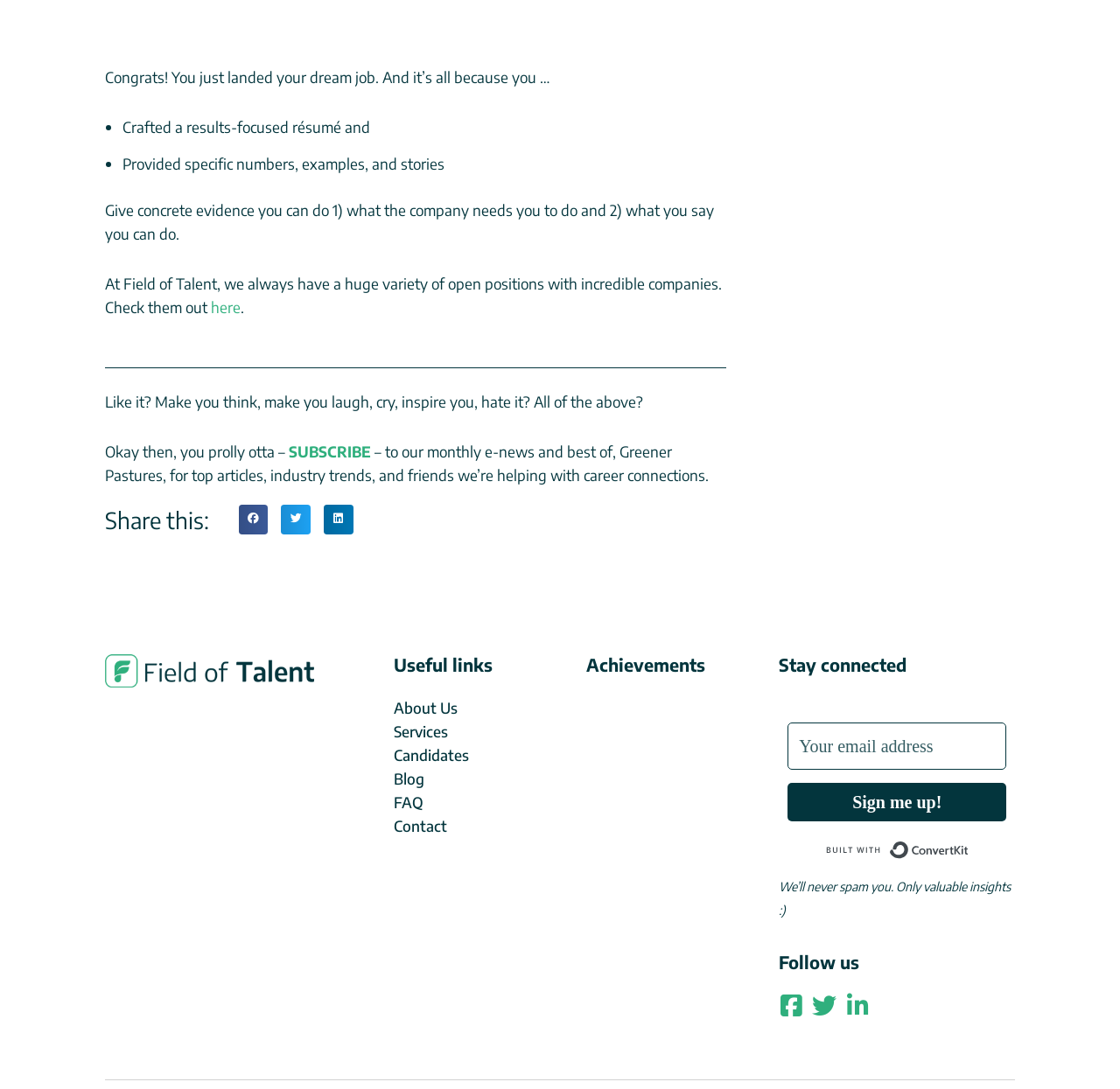Find the bounding box coordinates of the clickable area required to complete the following action: "Share on facebook".

[0.213, 0.463, 0.239, 0.49]